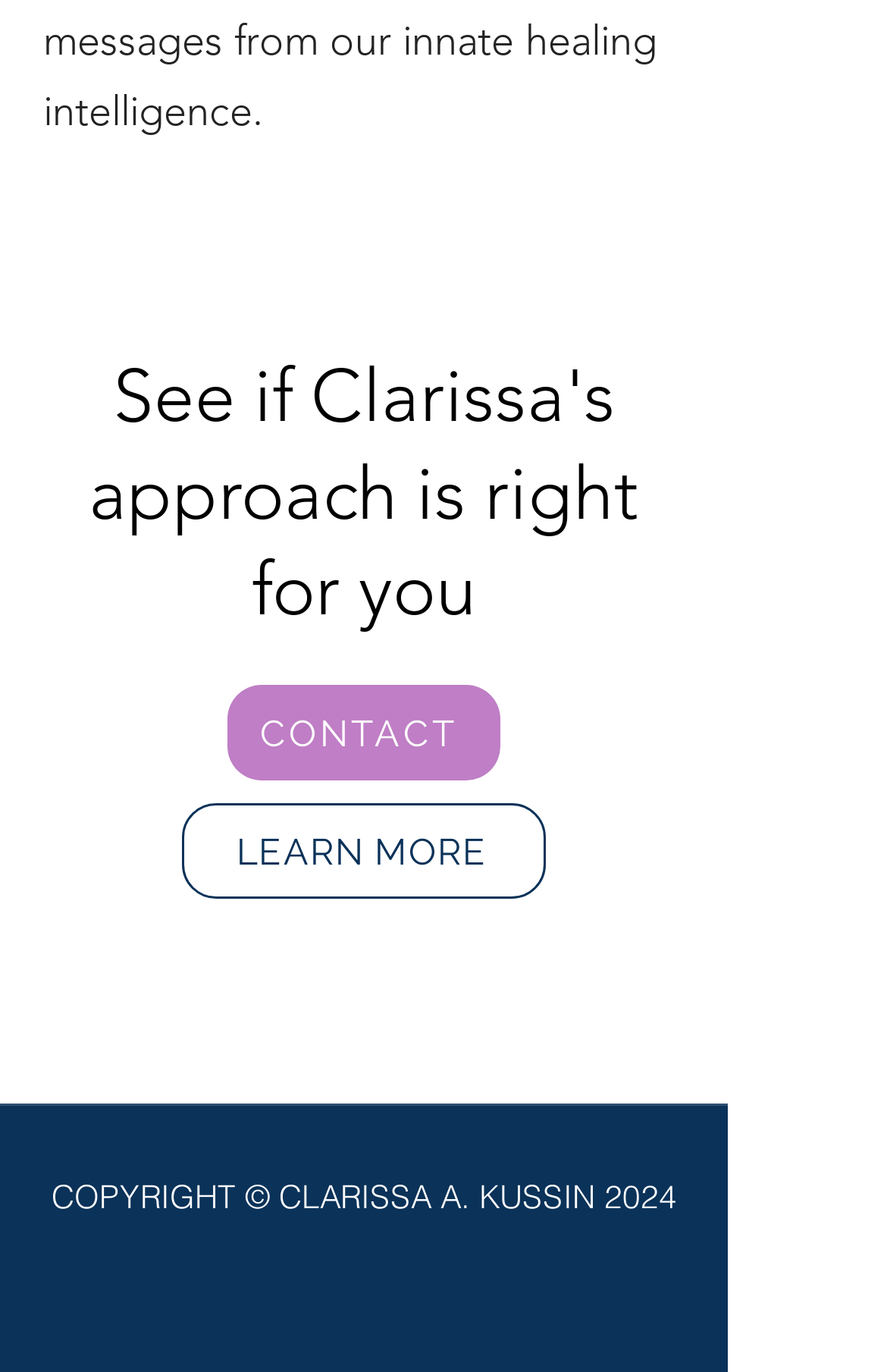Find the coordinates for the bounding box of the element with this description: "LEARN MORE".

[0.205, 0.585, 0.615, 0.655]